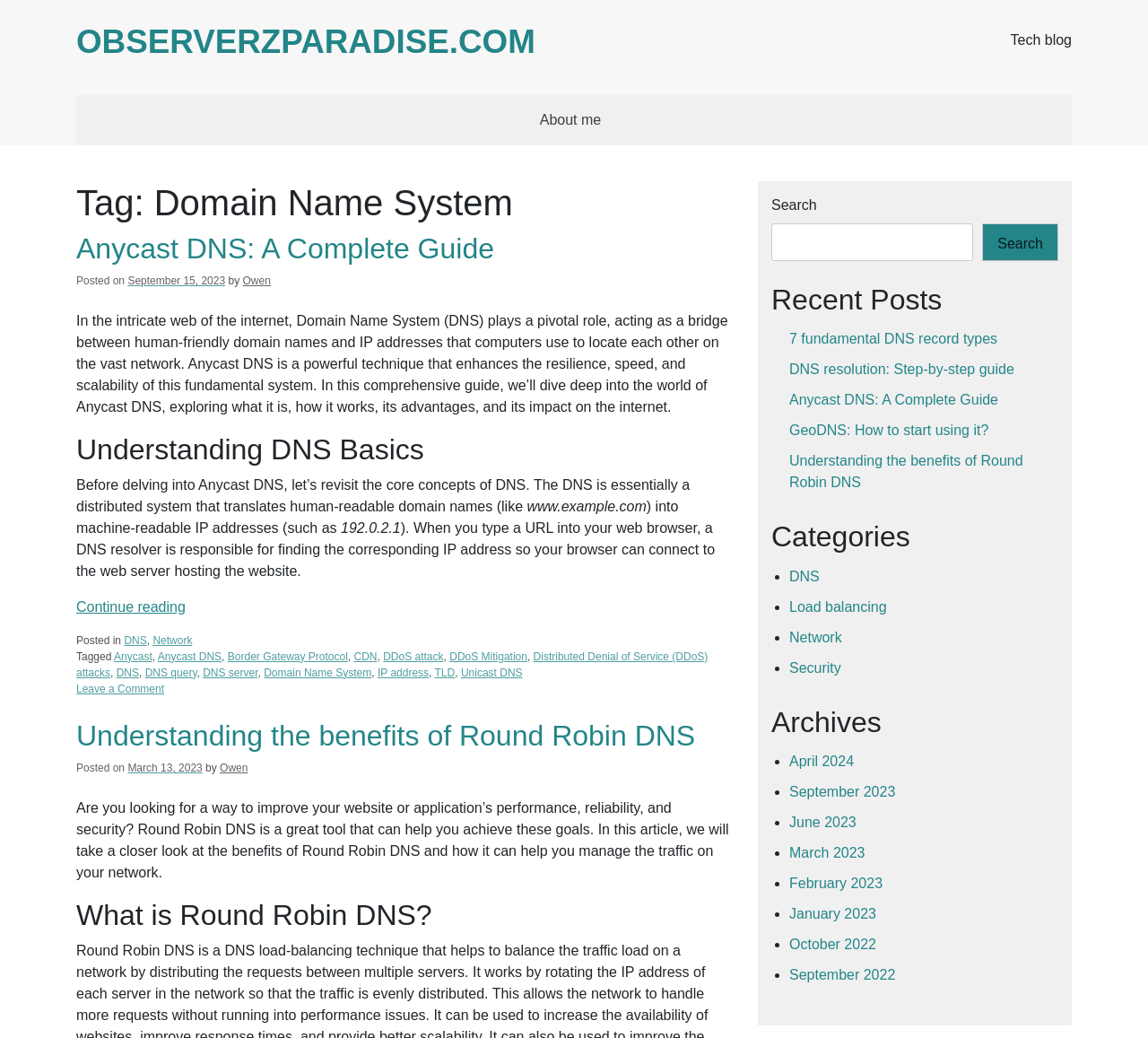Please specify the bounding box coordinates of the clickable region necessary for completing the following instruction: "Search for a term". The coordinates must consist of four float numbers between 0 and 1, i.e., [left, top, right, bottom].

[0.672, 0.215, 0.848, 0.251]